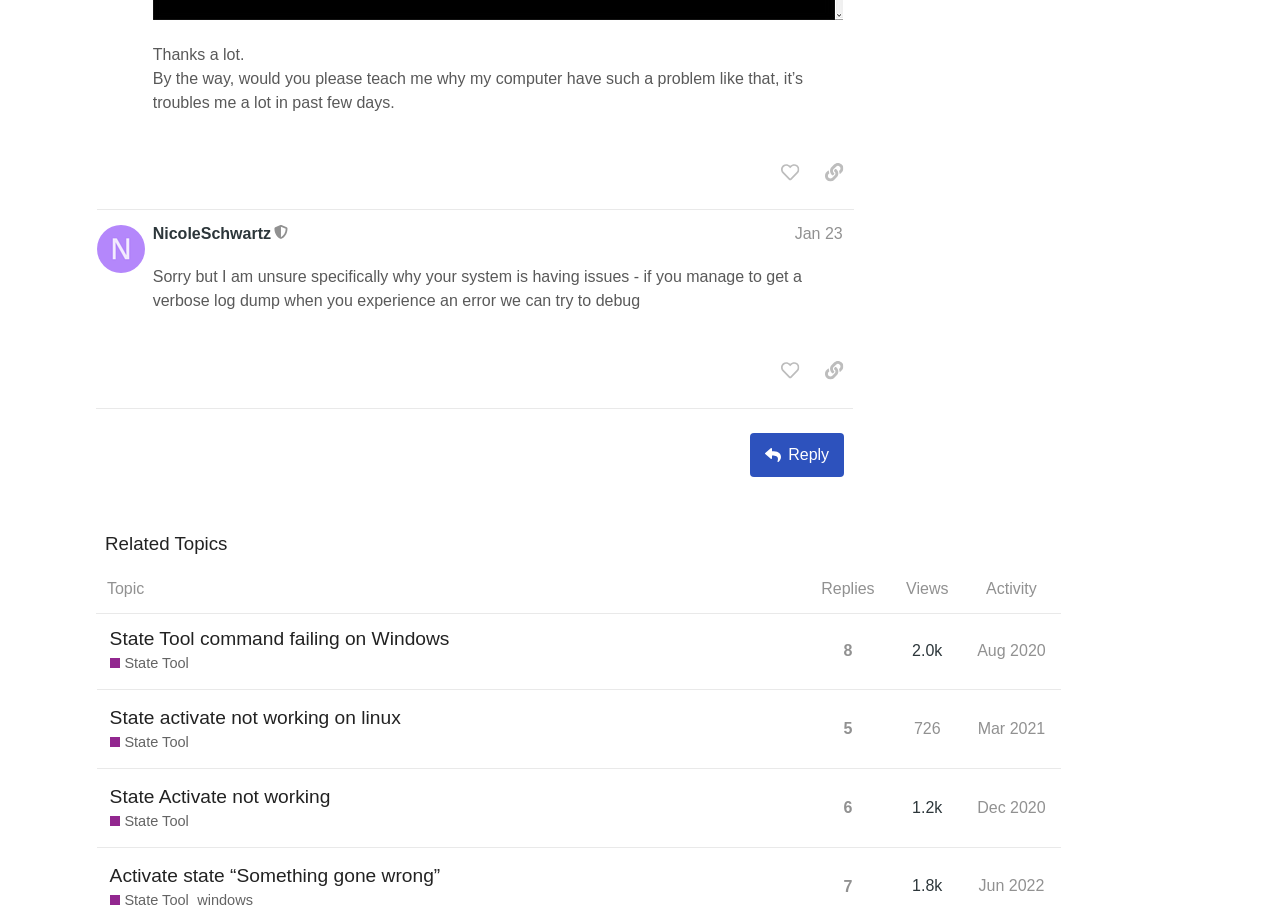Find the bounding box coordinates of the element I should click to carry out the following instruction: "Like the post".

[0.602, 0.167, 0.632, 0.205]